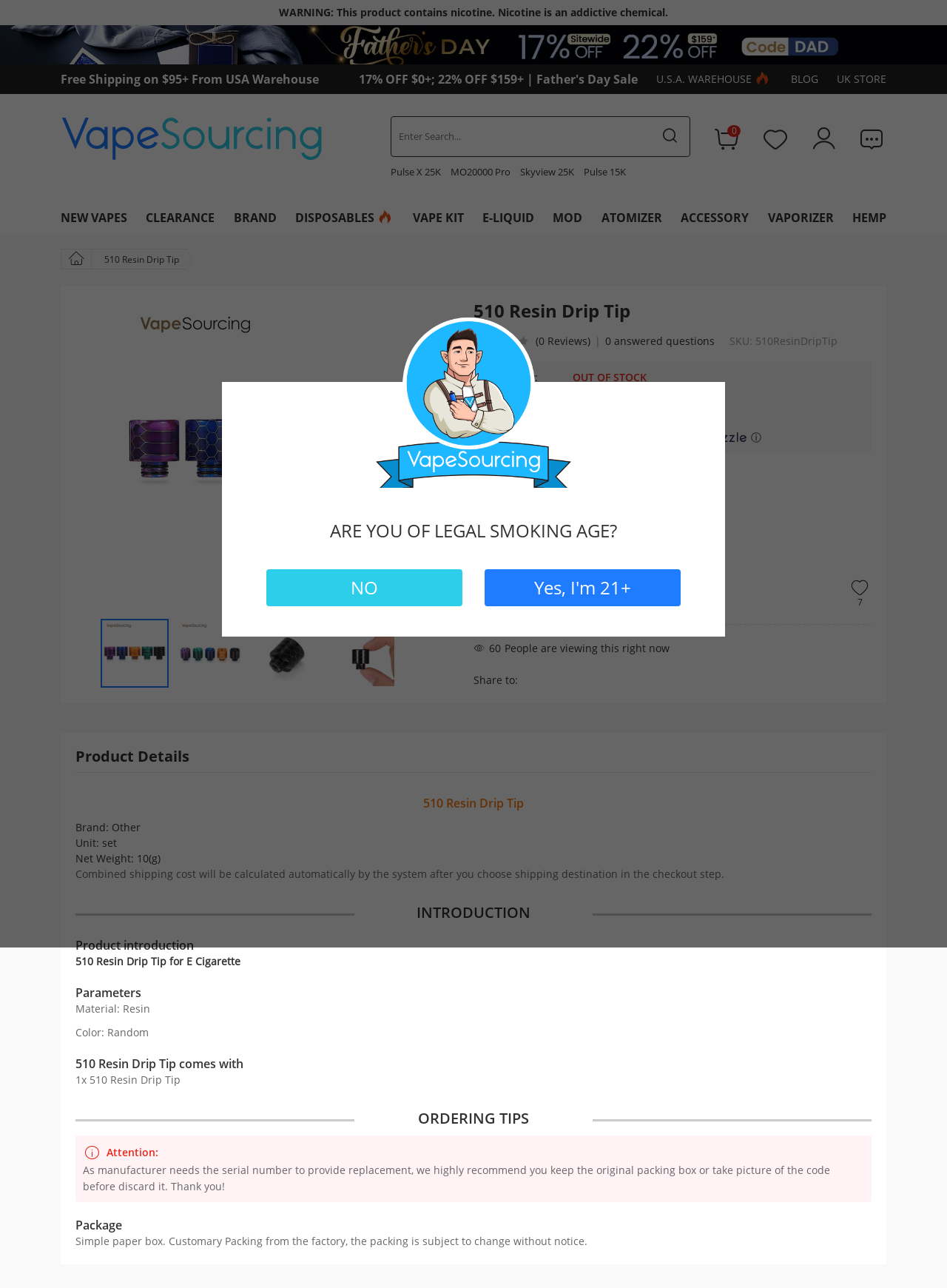What is the price of the 510 Resin Drip Tip?
Based on the screenshot, provide a one-word or short-phrase response.

$1.90